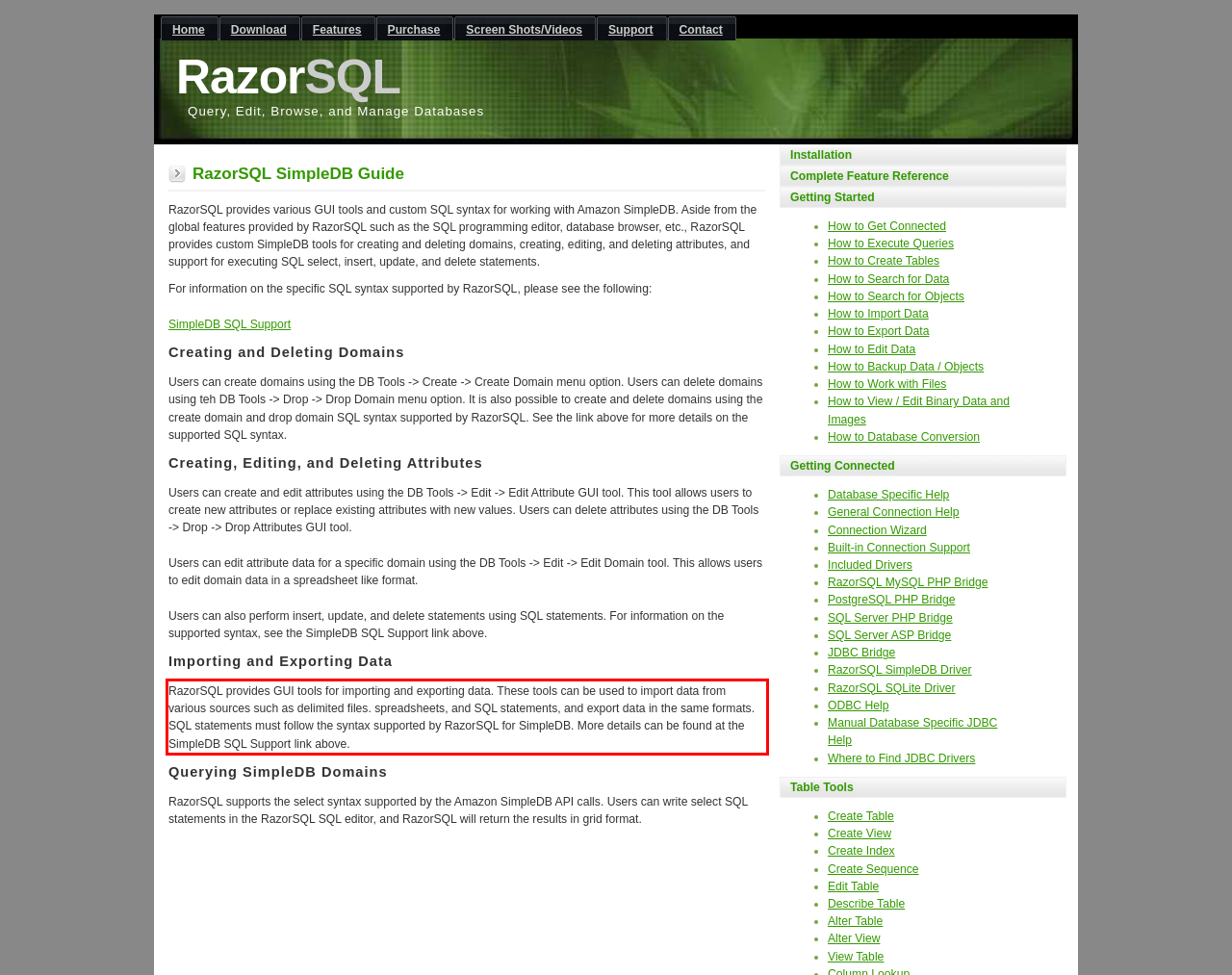Your task is to recognize and extract the text content from the UI element enclosed in the red bounding box on the webpage screenshot.

RazorSQL provides GUI tools for importing and exporting data. These tools can be used to import data from various sources such as delimited files. spreadsheets, and SQL statements, and export data in the same formats. SQL statements must follow the syntax supported by RazorSQL for SimpleDB. More details can be found at the SimpleDB SQL Support link above.